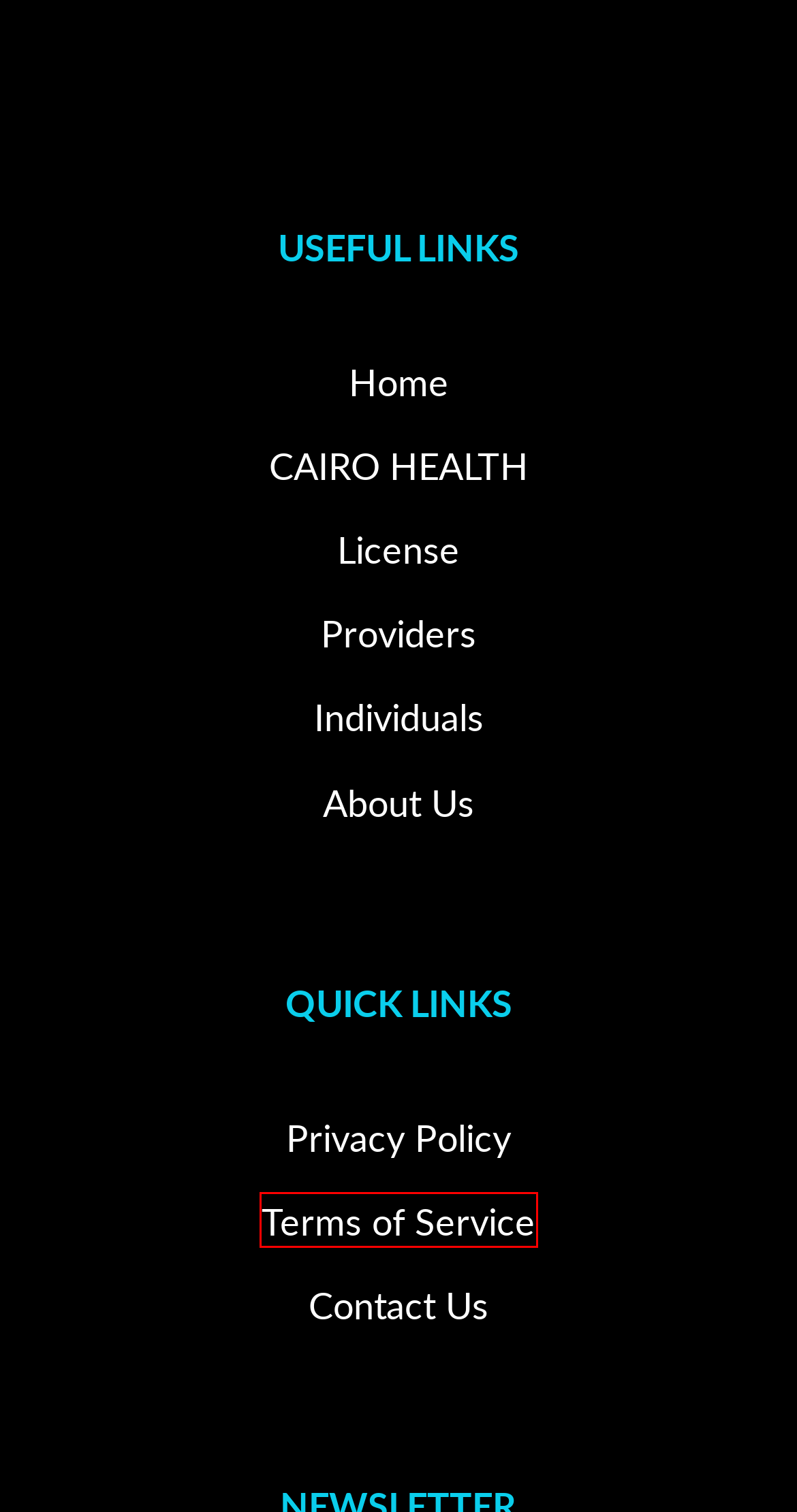Inspect the screenshot of a webpage with a red rectangle bounding box. Identify the webpage description that best corresponds to the new webpage after clicking the element inside the bounding box. Here are the candidates:
A. Revolutionizing Musculoskeletal Assessment and Treatment - METADOC.AI
B. MetaDoc - Instant Posture Assessments
C. Terms of Service for Using our AI Platform - METADOC.AI
D. Scan & Assess Your Musculoskeletal Health with a Selfie! - METADOC.AI
E. Musculoskeletal App Empowering Healthcare Providers - METADOC.AI
F. License and white label CAIRO HEALTH API - METADOC.AI
G. Precision Musculoskeletal Assessment & Treatment - METADOC.AI
H. Contact Us for Musculoskeletal Assessment Solutions - METADOC.AI

C